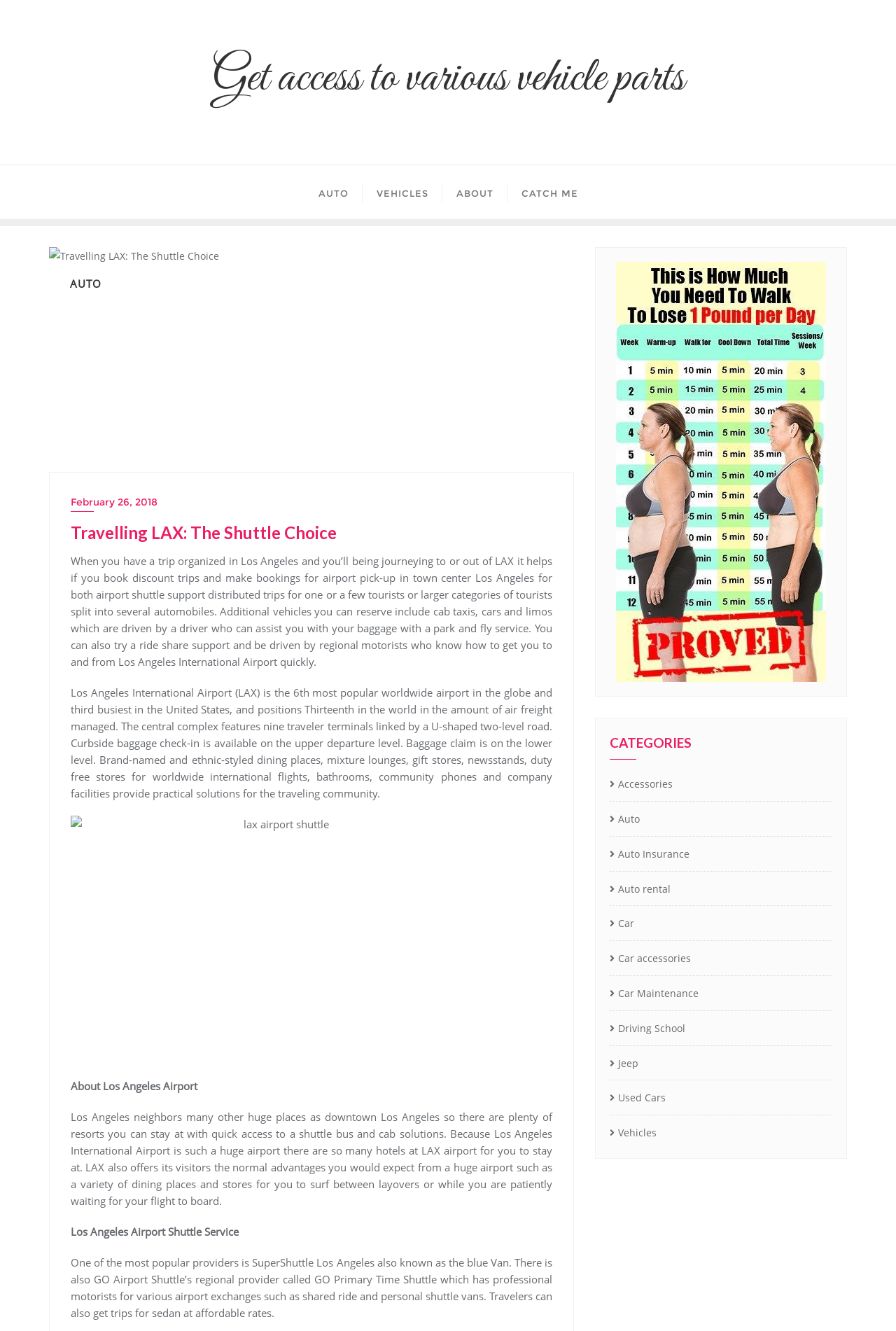Please identify the bounding box coordinates of the element I should click to complete this instruction: 'Learn more about 'CATEGORIES''. The coordinates should be given as four float numbers between 0 and 1, like this: [left, top, right, bottom].

[0.68, 0.553, 0.929, 0.571]